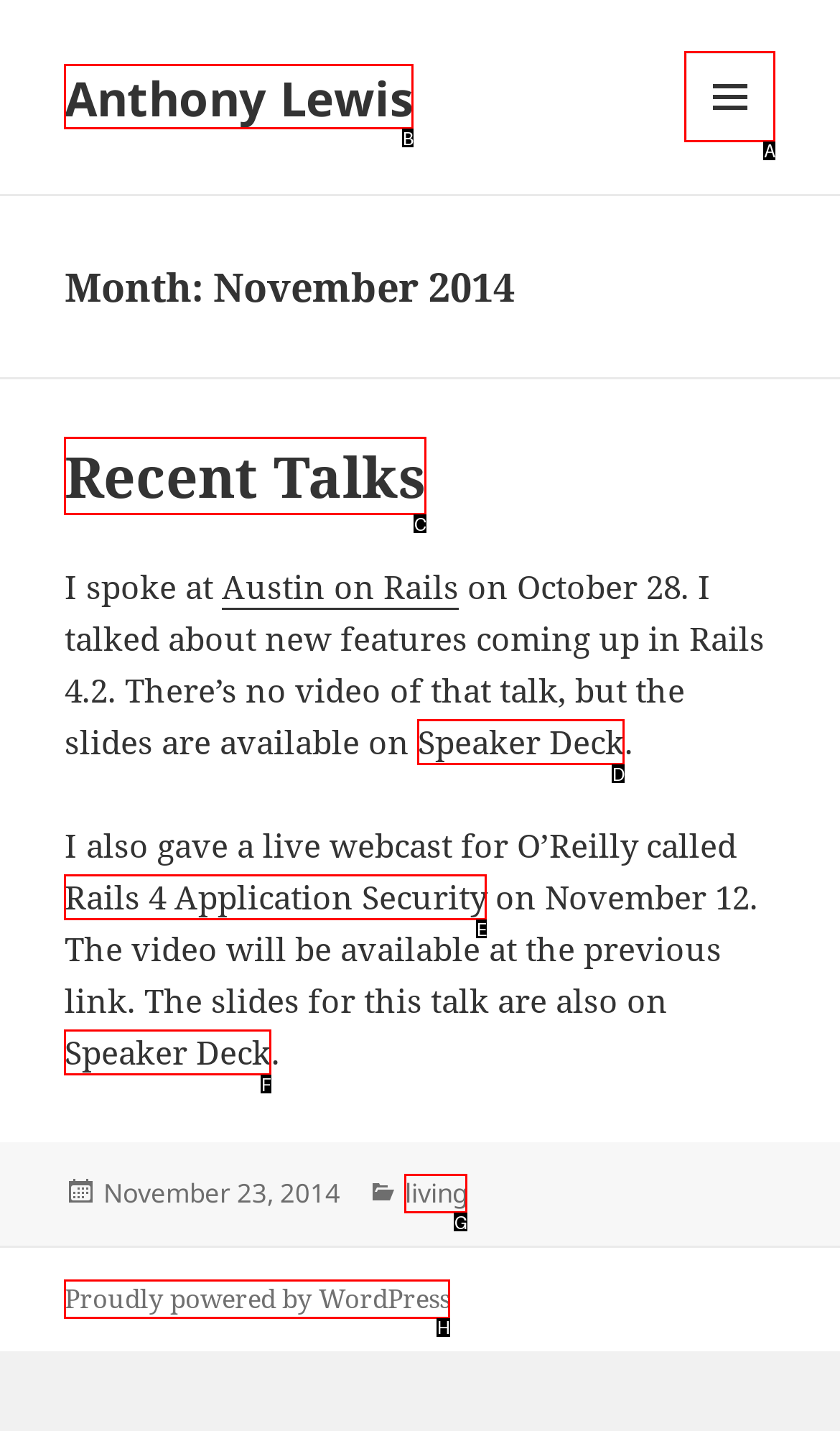Decide which letter you need to select to fulfill the task: Click on the menu button
Answer with the letter that matches the correct option directly.

A